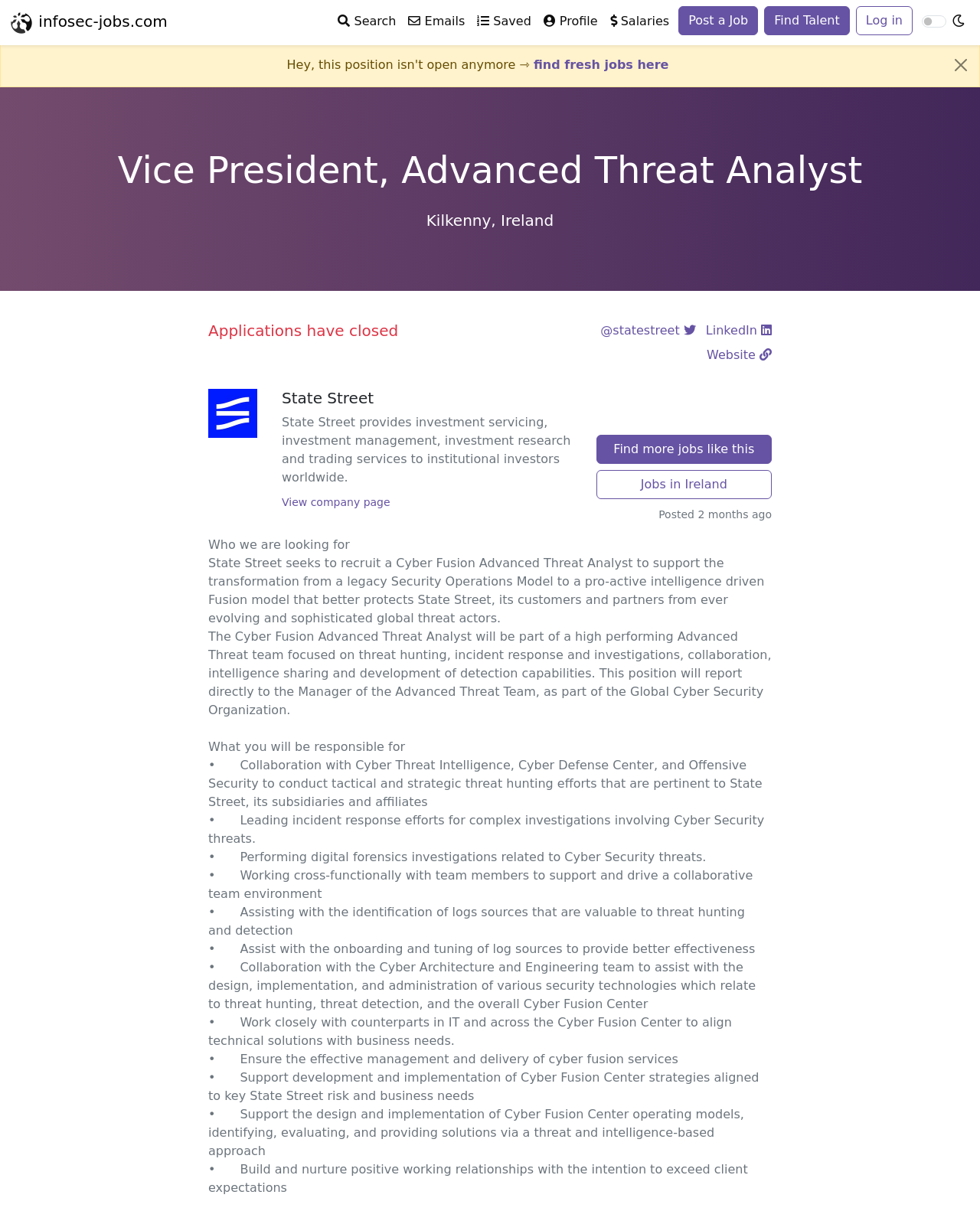Pinpoint the bounding box coordinates of the clickable element to carry out the following instruction: "Find more jobs like this."

[0.608, 0.355, 0.787, 0.379]